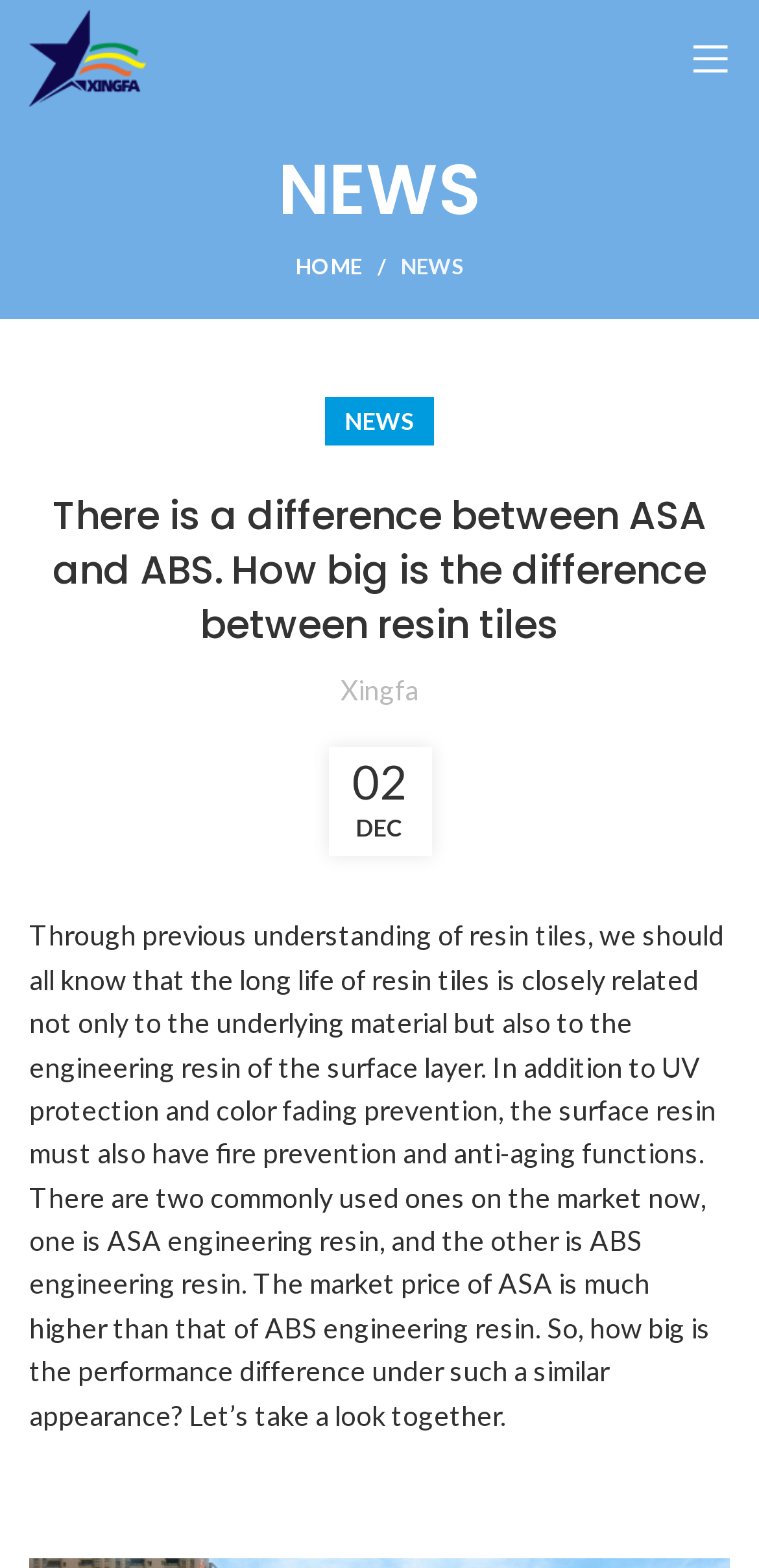Answer the following inquiry with a single word or phrase:
What is the relationship between resin tiles' long life and surface layer?

Closely related